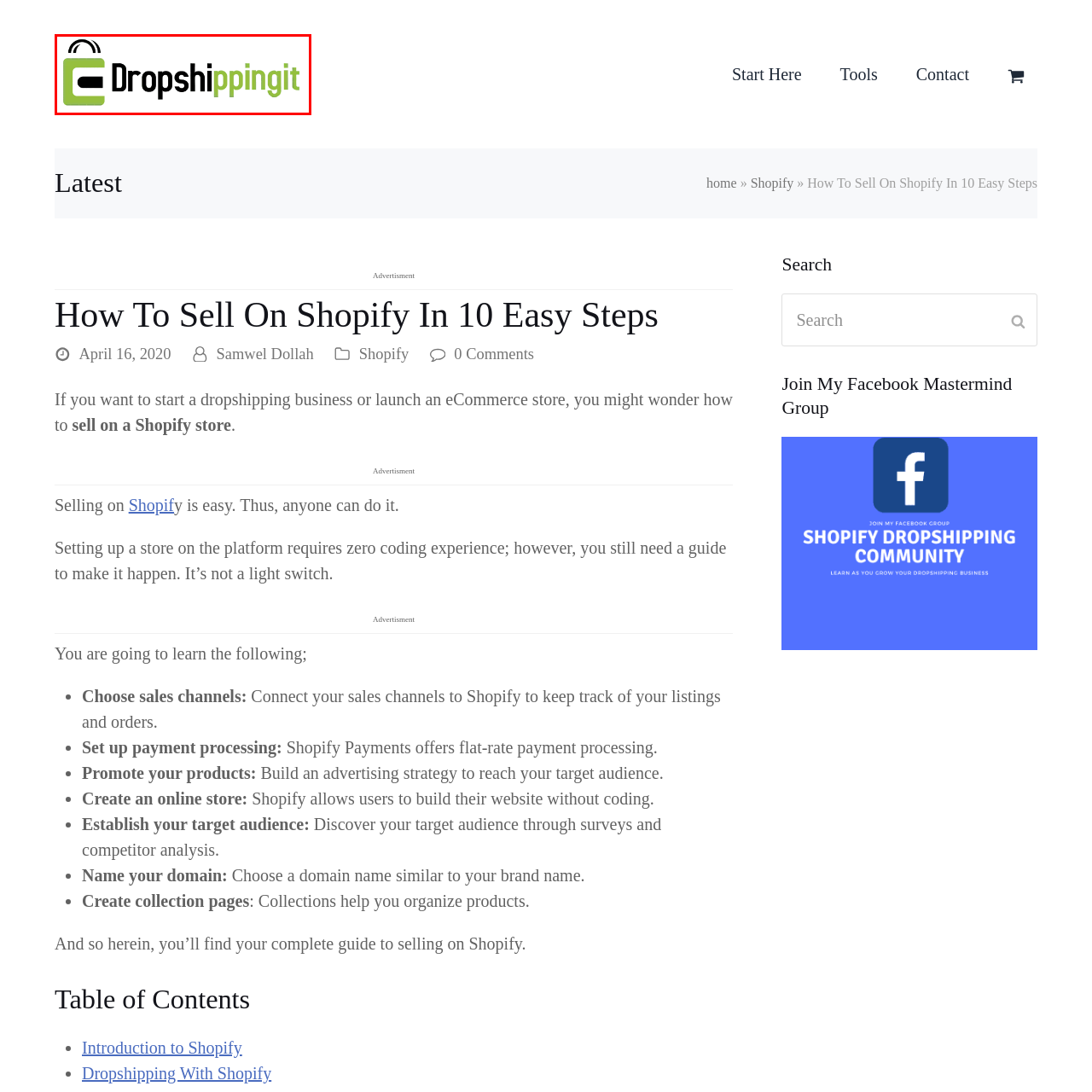Explain in detail the content of the image enclosed by the red outline.

The image features the logo of "Dropshippingit," a resource focused on helping individuals start and manage their dropshipping businesses. The logo is characterized by a stylized green shopping bag, accompanied by the text "Dropshippingit" in a bold and modern font, where the word "Dropship" is in black and "pingit" in green. This branding reflects the vibrant and dynamic nature of the dropshipping industry, aimed at engaging potential entrepreneurs interested in eCommerce and online selling. The logo's design is both eye-catching and indicative of the supportive services provided by Dropshippingit to facilitate successful business ventures.